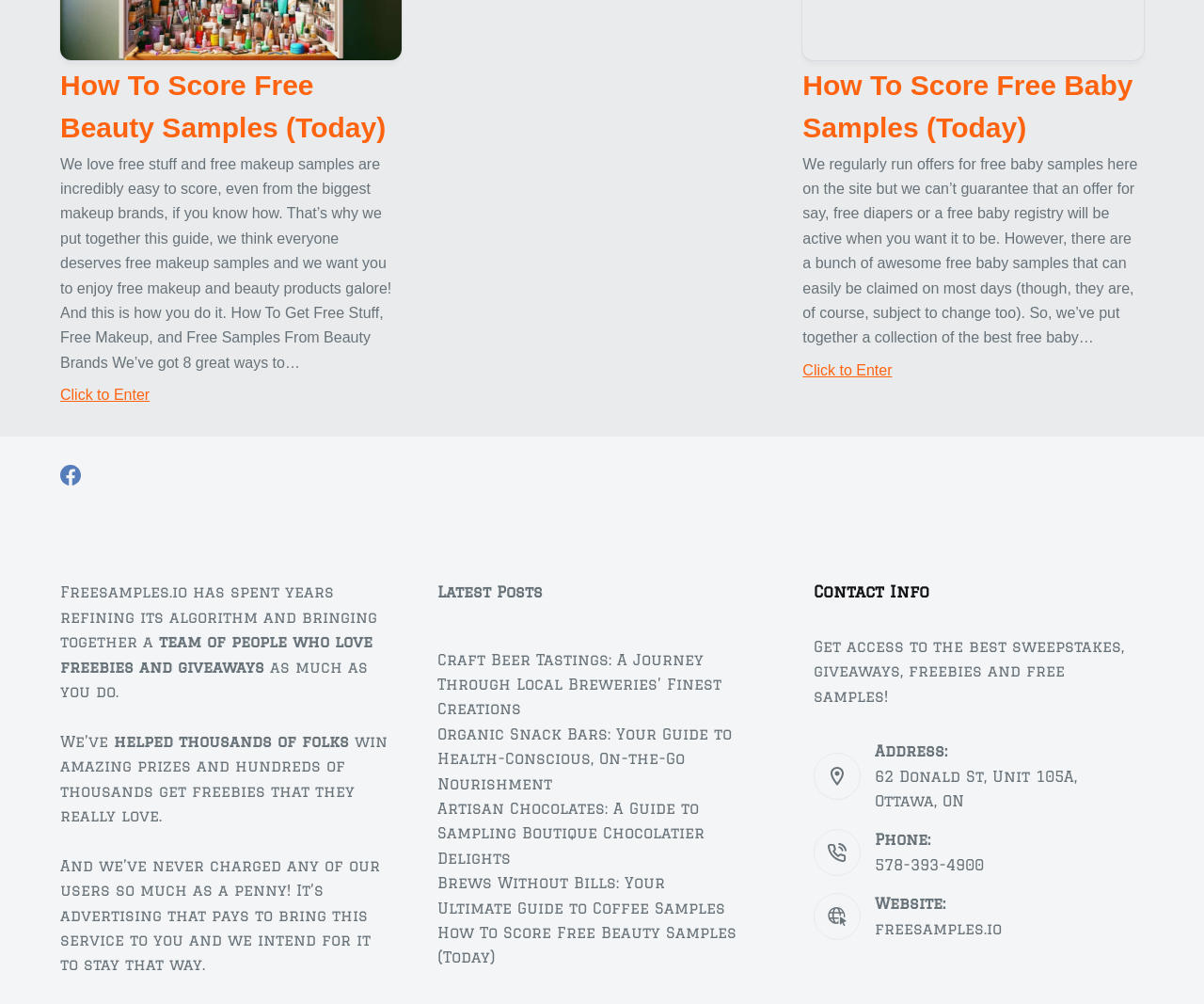Utilize the information from the image to answer the question in detail:
What is the address of the website's office?

The address of the website's office is 62 Donald St, Unit 105A, Ottawa, ON, as indicated by the 'Contact Info' section, which provides the website's physical address.